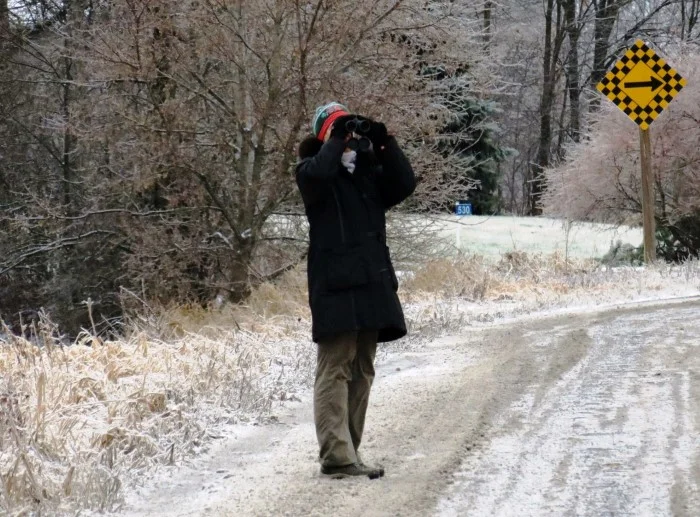Consider the image and give a detailed and elaborate answer to the question: 
What is the purpose of the birder's efforts?

According to the caption, the birder's efforts 'contribute to a greater understanding of bird populations and support conservation efforts across North America', implying that the ultimate goal is to aid conservation efforts.